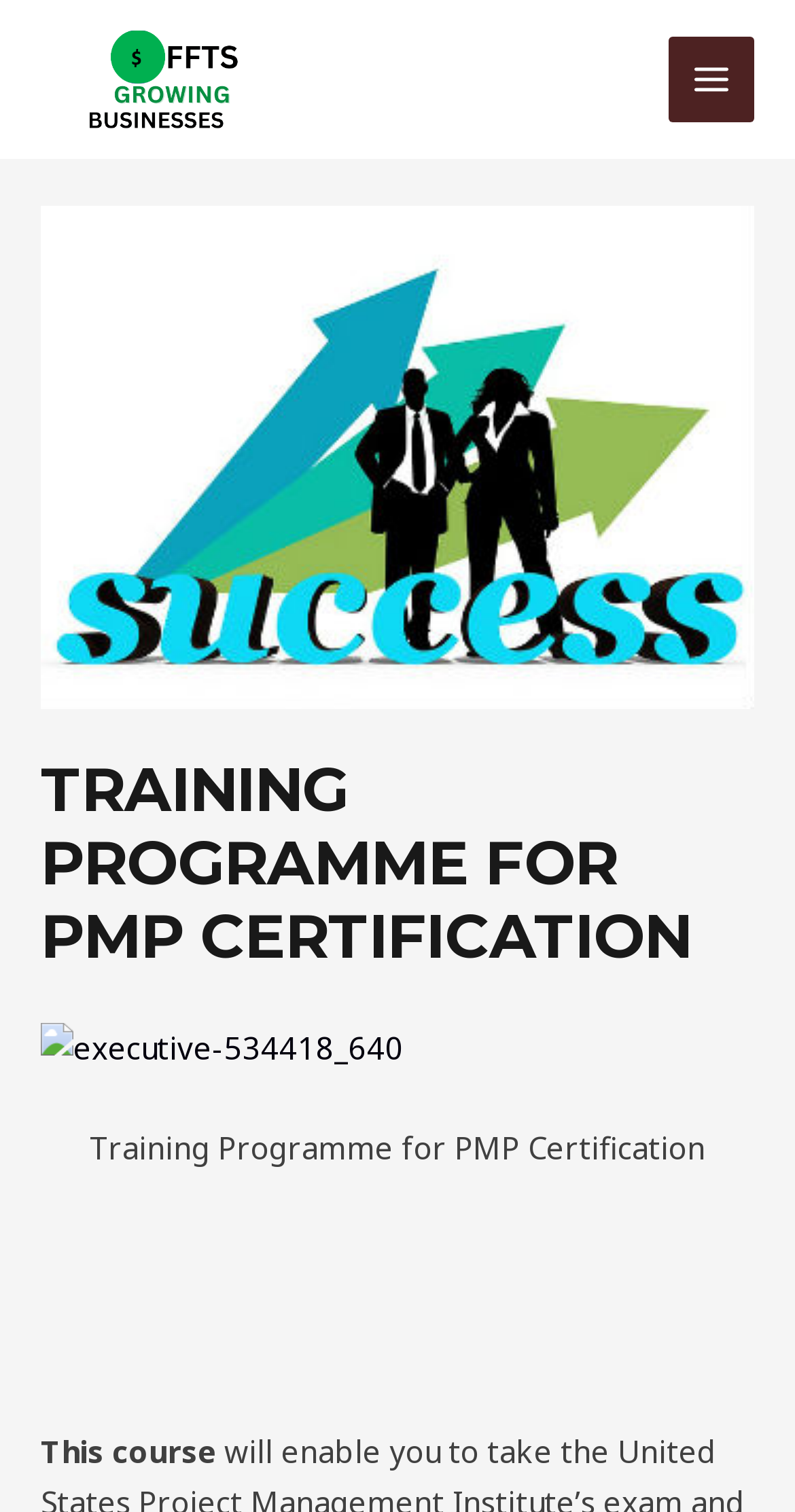Using the provided element description, identify the bounding box coordinates as (top-left x, top-left y, bottom-right x, bottom-right y). Ensure all values are between 0 and 1. Description: alt="executive-534418_640"

[0.051, 0.677, 0.508, 0.704]